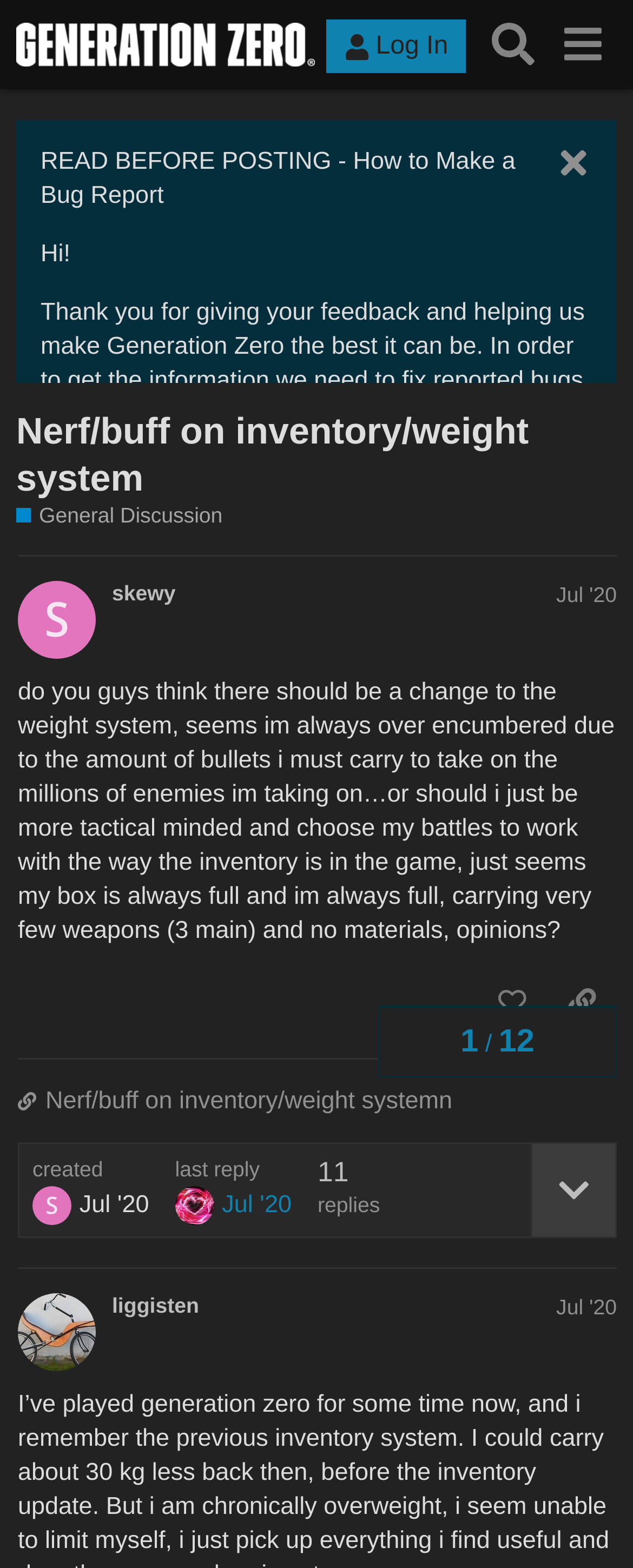Please identify the bounding box coordinates of the element's region that should be clicked to execute the following instruction: "Share a link to this post". The bounding box coordinates must be four float numbers between 0 and 1, i.e., [left, top, right, bottom].

[0.864, 0.62, 0.974, 0.66]